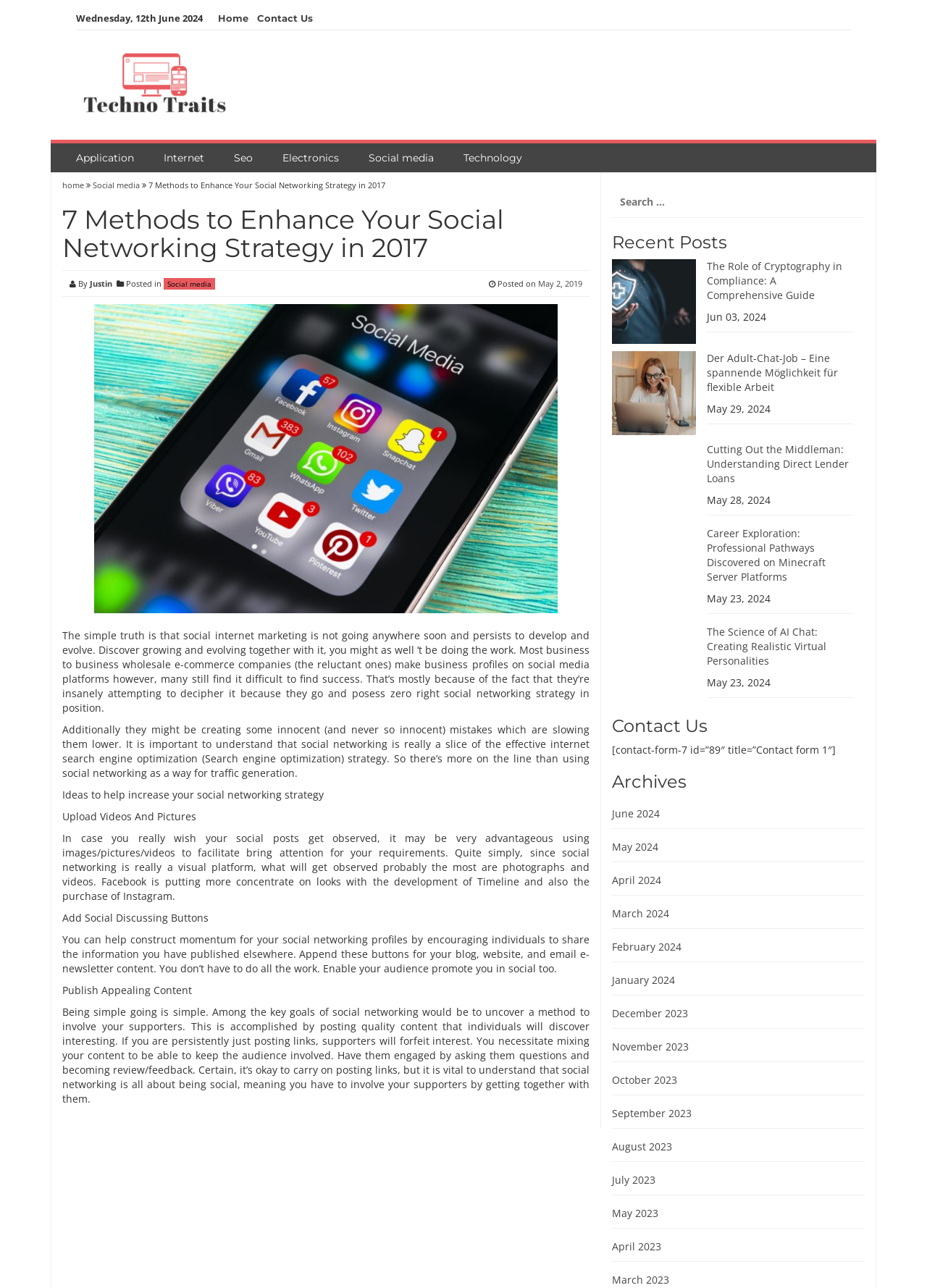Please locate the bounding box coordinates for the element that should be clicked to achieve the following instruction: "Search for something". Ensure the coordinates are given as four float numbers between 0 and 1, i.e., [left, top, right, bottom].

[0.66, 0.145, 0.933, 0.169]